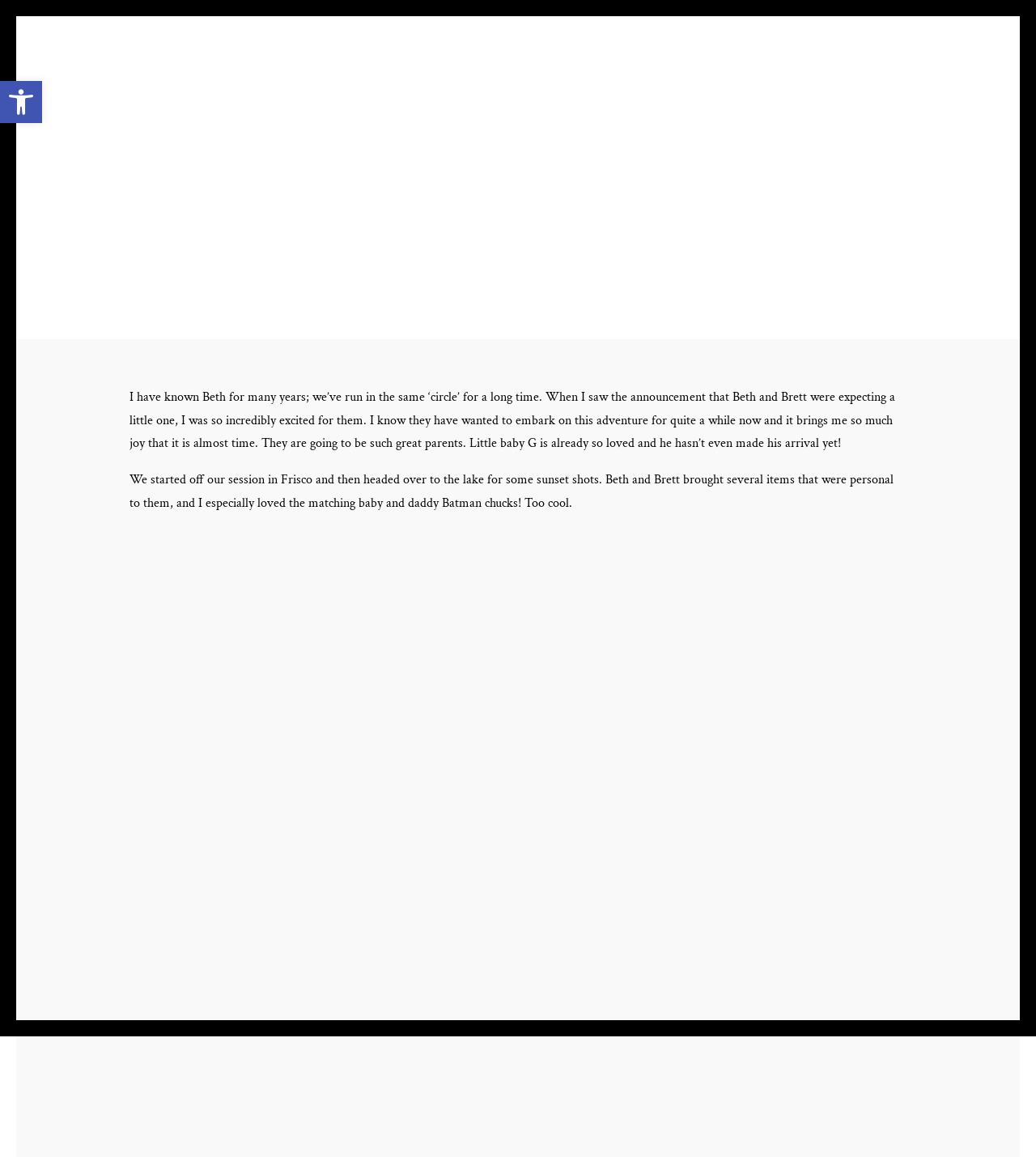Can you give a detailed response to the following question using the information from the image? What is the expected role of Beth and Brett?

The text mentions that Beth and Brett are expecting a baby, and the photographer is excited for them to become parents, indicating that their expected role is that of parents.